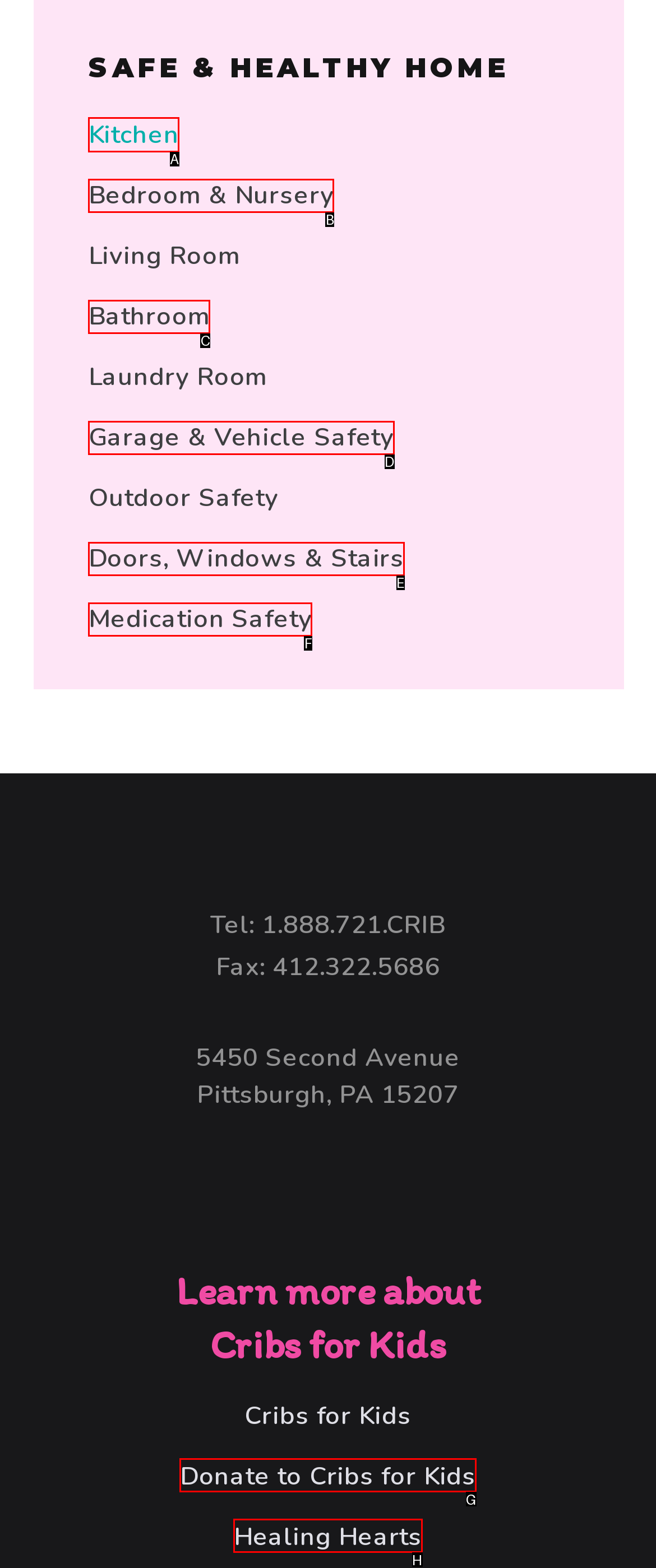Which HTML element should be clicked to complete the task: Click on Kitchen? Answer with the letter of the corresponding option.

A